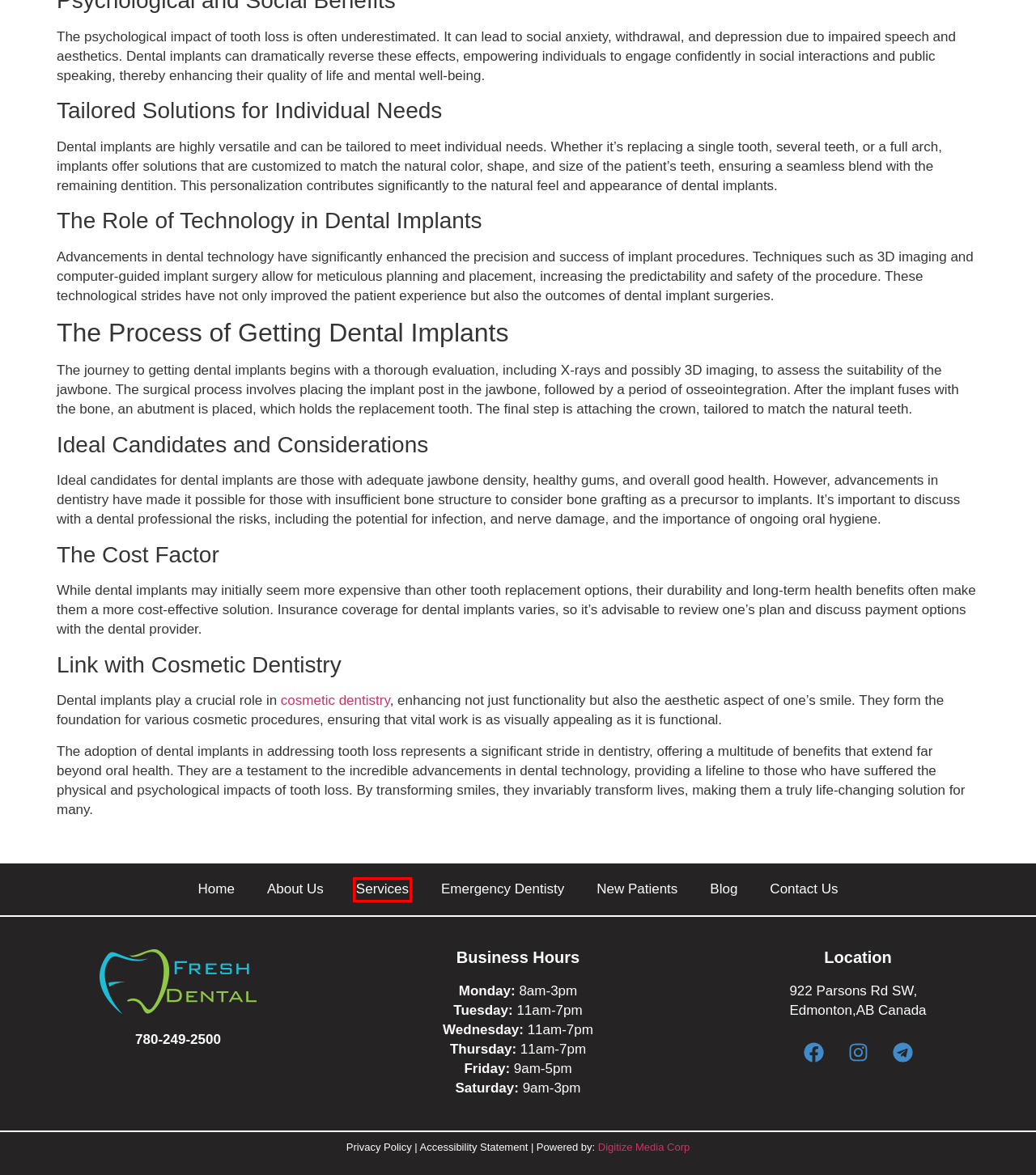Review the screenshot of a webpage that includes a red bounding box. Choose the webpage description that best matches the new webpage displayed after clicking the element within the bounding box. Here are the candidates:
A. Contact Us - Fresh Dental
B. Boost Conversions: Digital Marketing Services Edmonton - DigitizeMedia
C. Emergency Dentistry - Fresh Dental
D. Cosmetic Dentistry - Fresh Dental
E. Services - Fresh Dental
F. Revolutionizing Smiles: The Complete Guide to Understanding Dental Implants - Fresh Dental
G. Dr Nazir Hussain - Fresh Dental
H. Blog - Fresh Dental

E